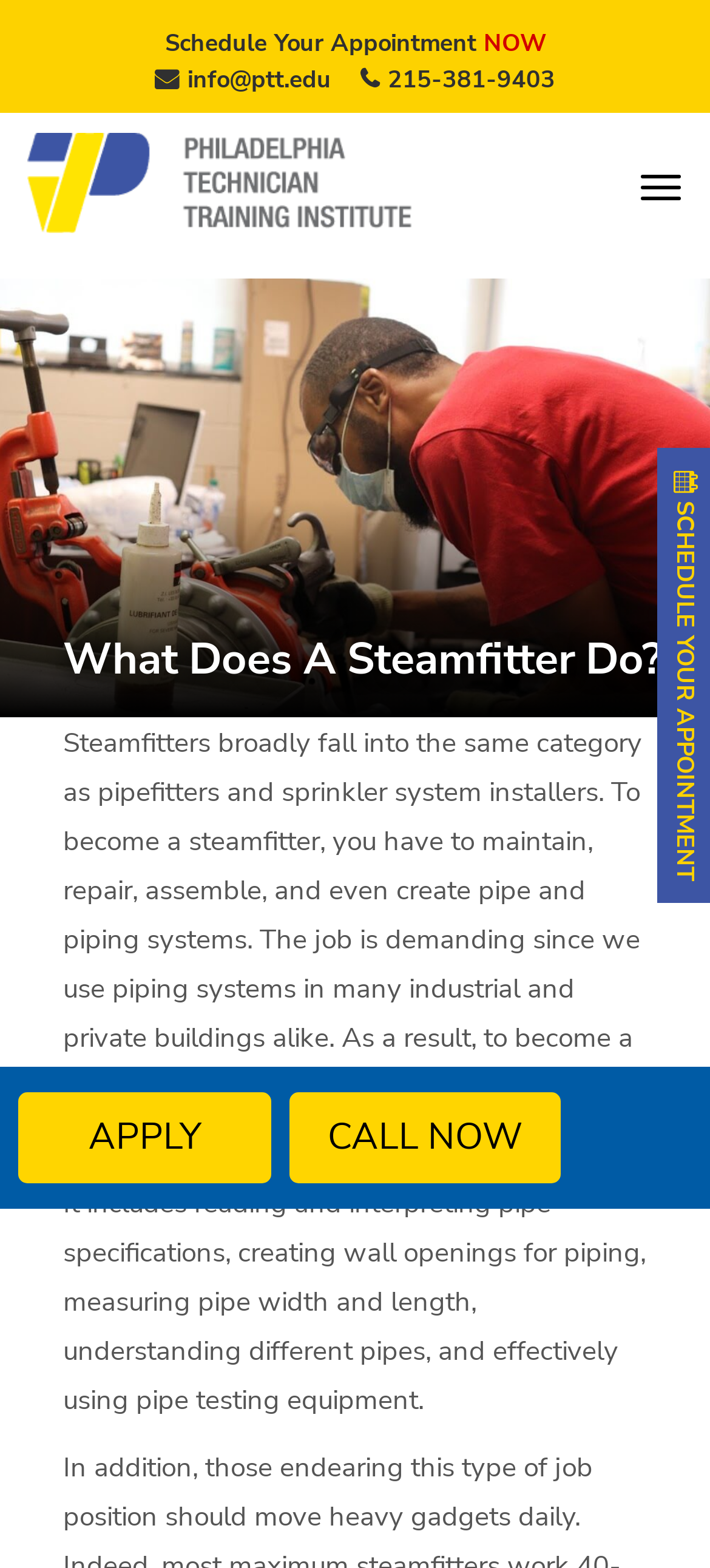Provide your answer in one word or a succinct phrase for the question: 
What is the purpose of a steamfitter's job?

Maintain and repair pipe systems